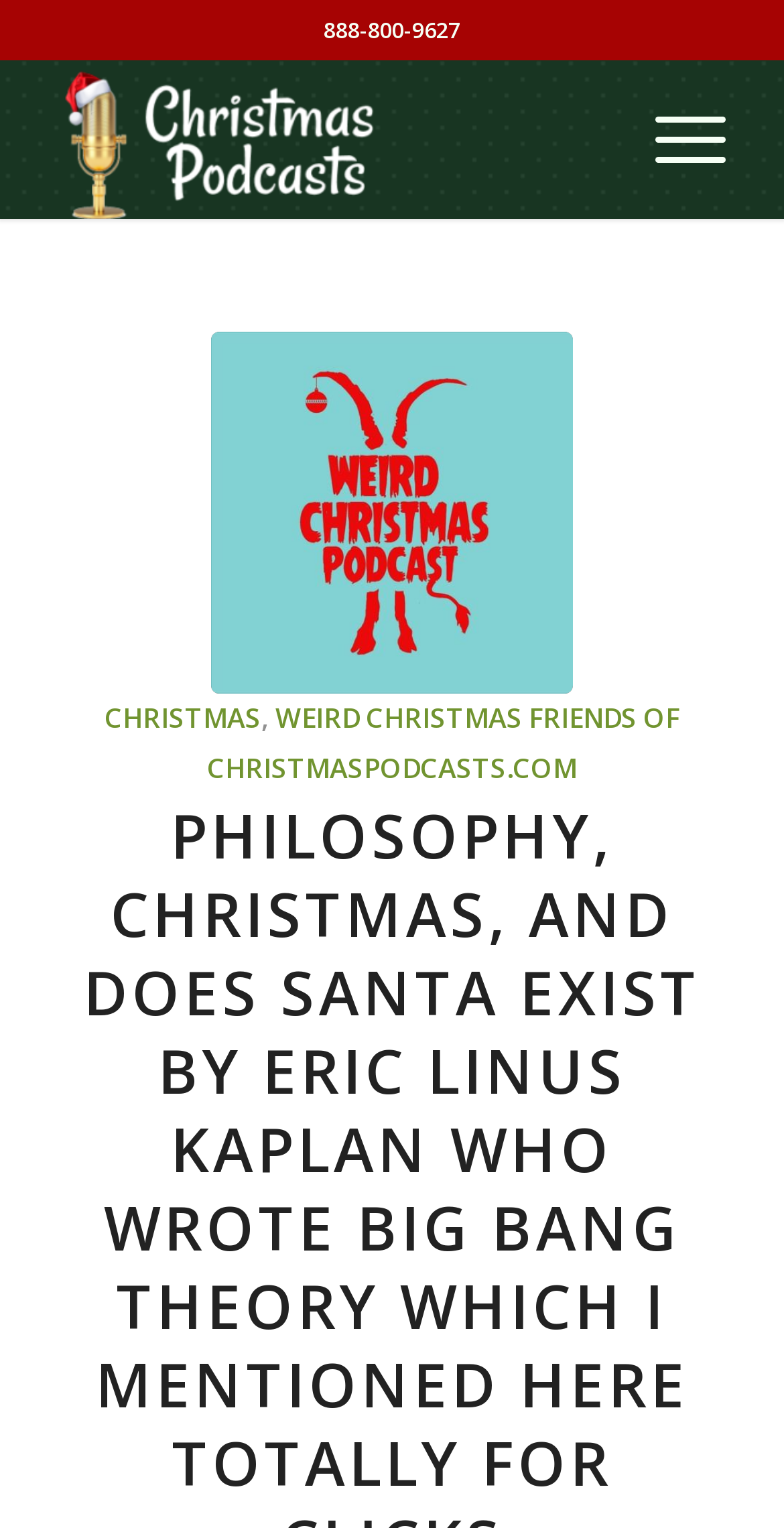Identify the text that serves as the heading for the webpage and generate it.

PHILOSOPHY, CHRISTMAS, AND DOES SANTA EXIST BY ERIC LINUS KAPLAN WHO WROTE BIG BANG THEORY WHICH I MENTIONED HERE TOTALLY FOR CLICKS